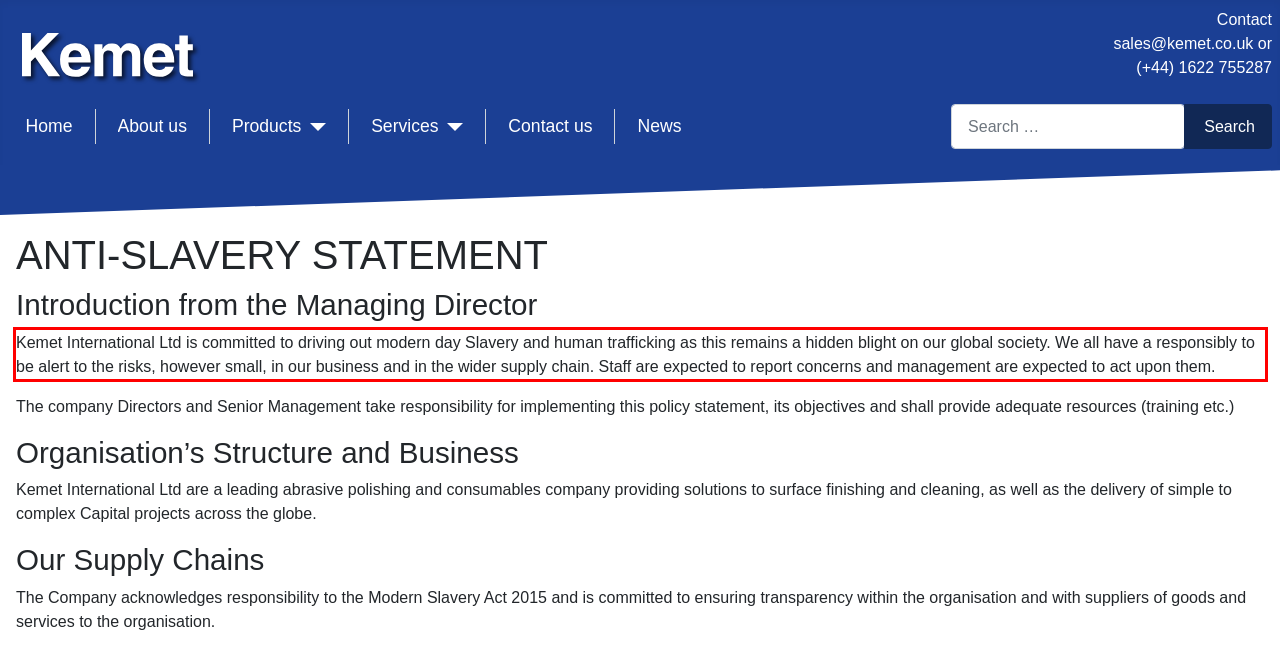Please identify and extract the text from the UI element that is surrounded by a red bounding box in the provided webpage screenshot.

Kemet International Ltd is committed to driving out modern day Slavery and human trafficking as this remains a hidden blight on our global society. We all have a responsibly to be alert to the risks, however small, in our business and in the wider supply chain. Staff are expected to report concerns and management are expected to act upon them.